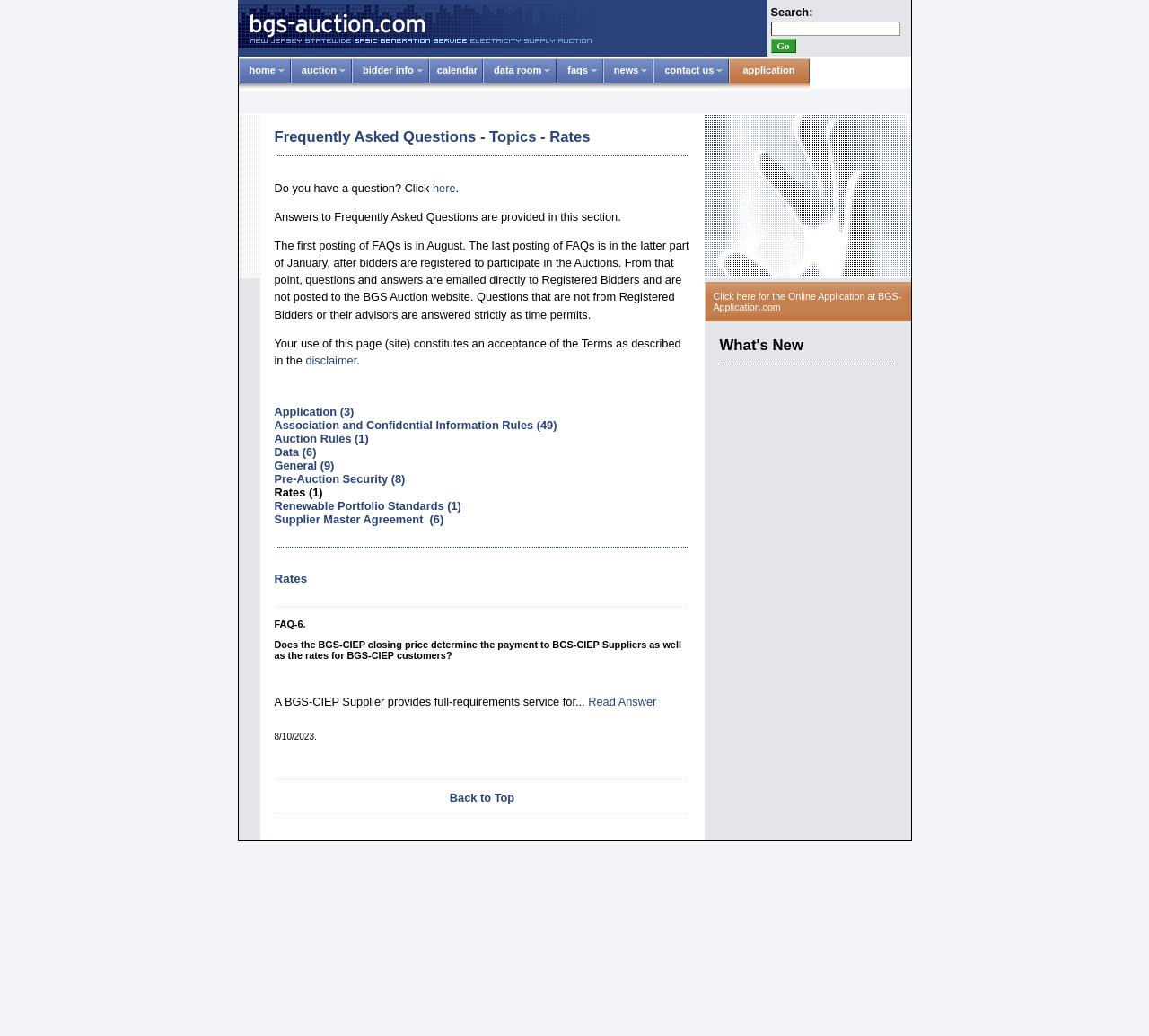What is the purpose of this webpage?
Provide a concise answer using a single word or phrase based on the image.

Frequently Asked Questions